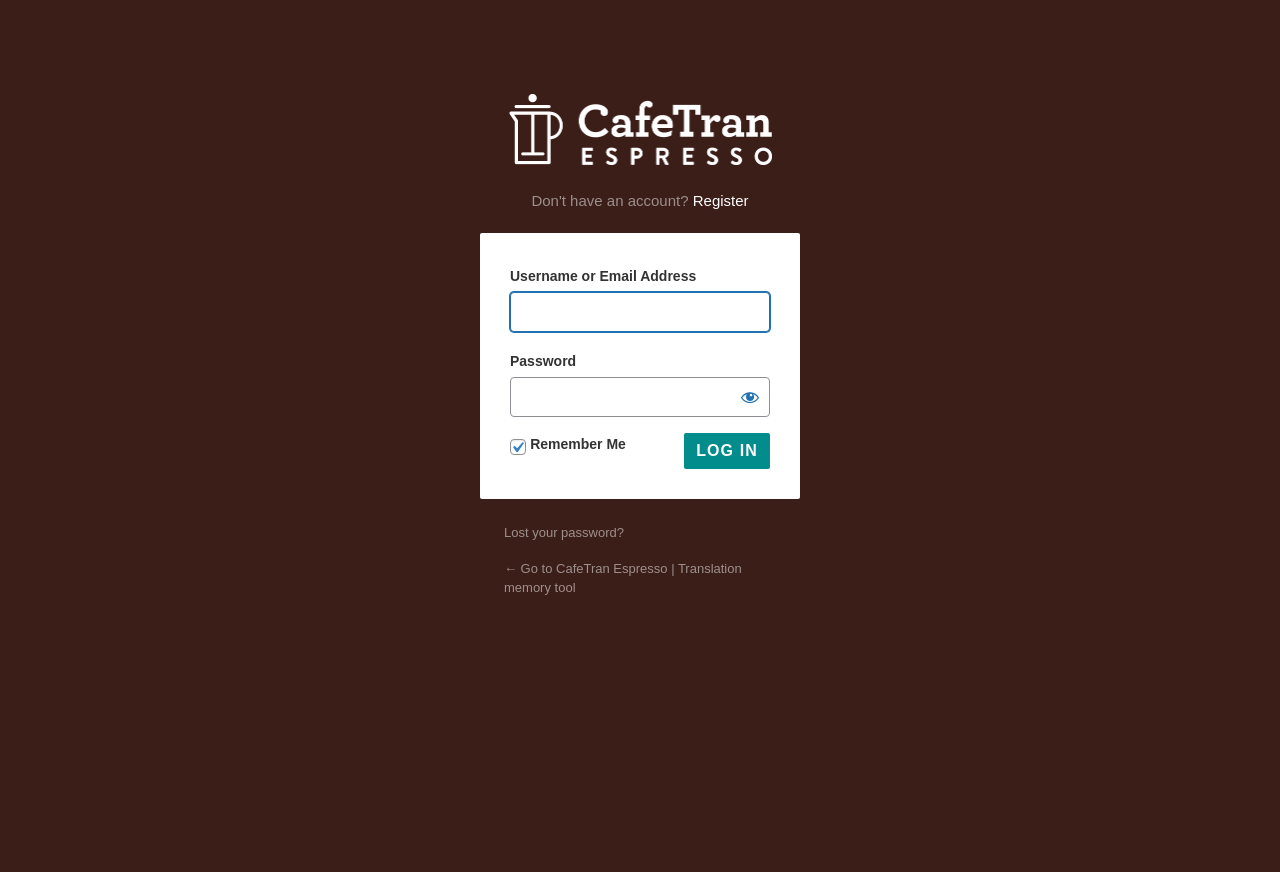Answer the following query with a single word or phrase:
What is the text on the button below the password field?

Show password